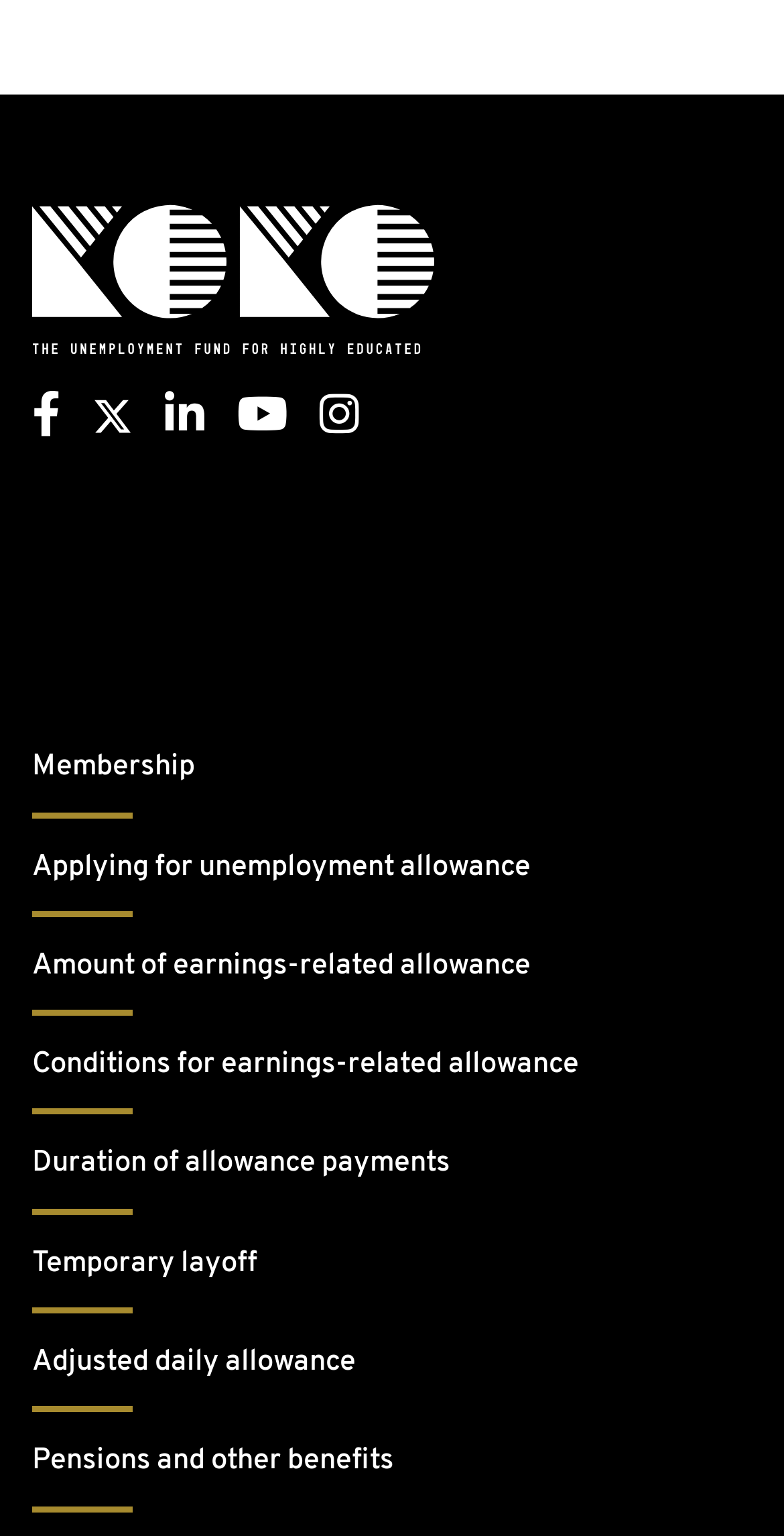Pinpoint the bounding box coordinates of the clickable element needed to complete the instruction: "Check the amount of earnings-related allowance". The coordinates should be provided as four float numbers between 0 and 1: [left, top, right, bottom].

[0.041, 0.618, 0.918, 0.662]